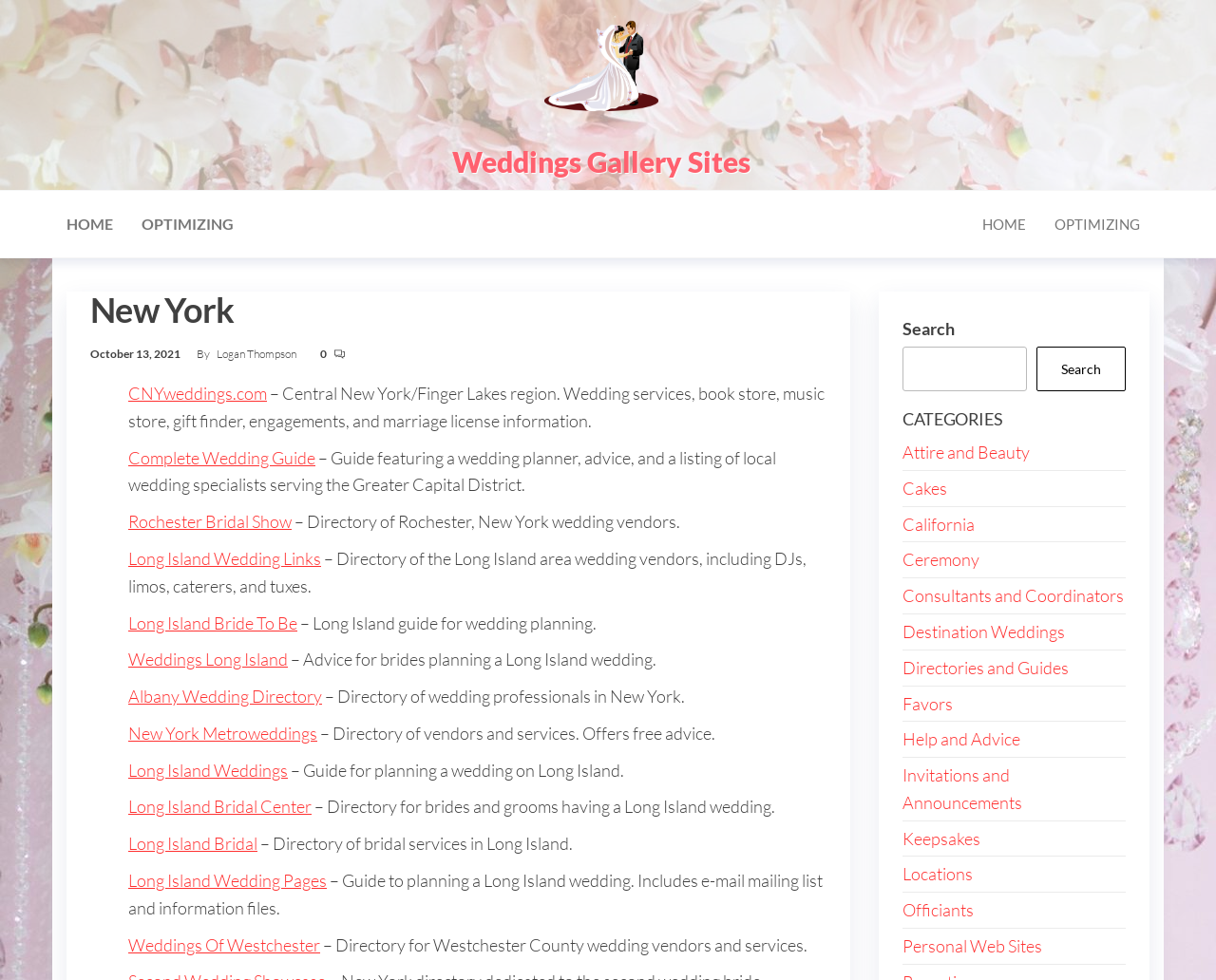Provide a comprehensive description of the webpage.

The webpage is a wedding gallery site focused on New York, with a prominent header section featuring the site's title and a logo image. Below the header, there are two navigation menus, one on the left and one on the right, each containing links to "HOME" and "OPTIMIZING" pages.

The main content area is divided into two sections. The left section features a heading "New York" followed by a series of links to various wedding-related resources, including guides, directories, and services for different regions in New York, such as Long Island, Albany, and Westchester County. Each link is accompanied by a brief description of the resource.

The right section of the main content area contains a search bar with a "Search" button, followed by a list of categories related to weddings, such as "Attire and Beauty", "Cakes", "Ceremony", and more. Each category is a link that likely leads to a page with relevant resources or information.

Throughout the page, there are no prominent images, but rather a focus on text-based content and links to various resources. The overall layout is organized and easy to navigate, with clear headings and concise descriptions.